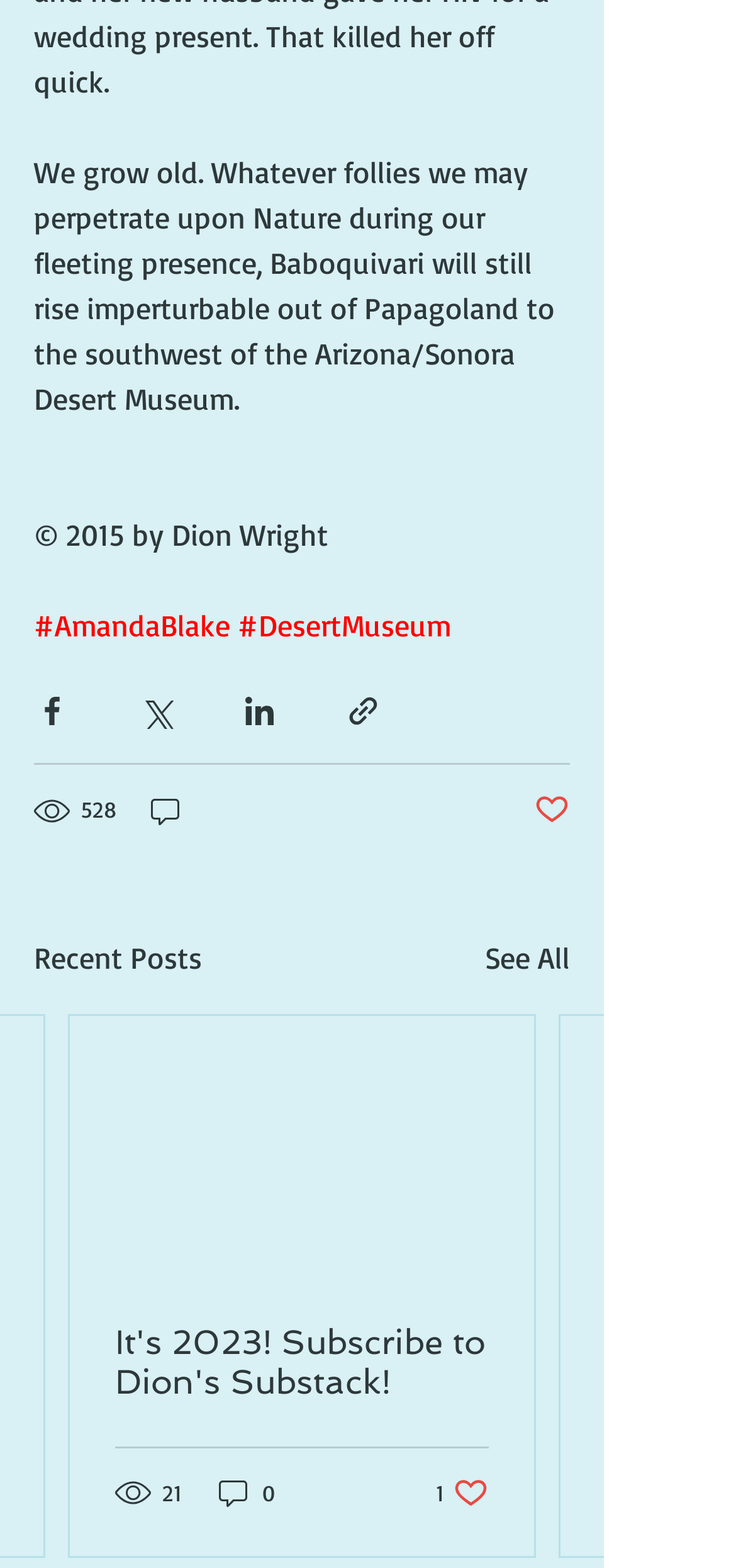Pinpoint the bounding box coordinates of the clickable element to carry out the following instruction: "See all recent posts."

[0.659, 0.596, 0.774, 0.625]